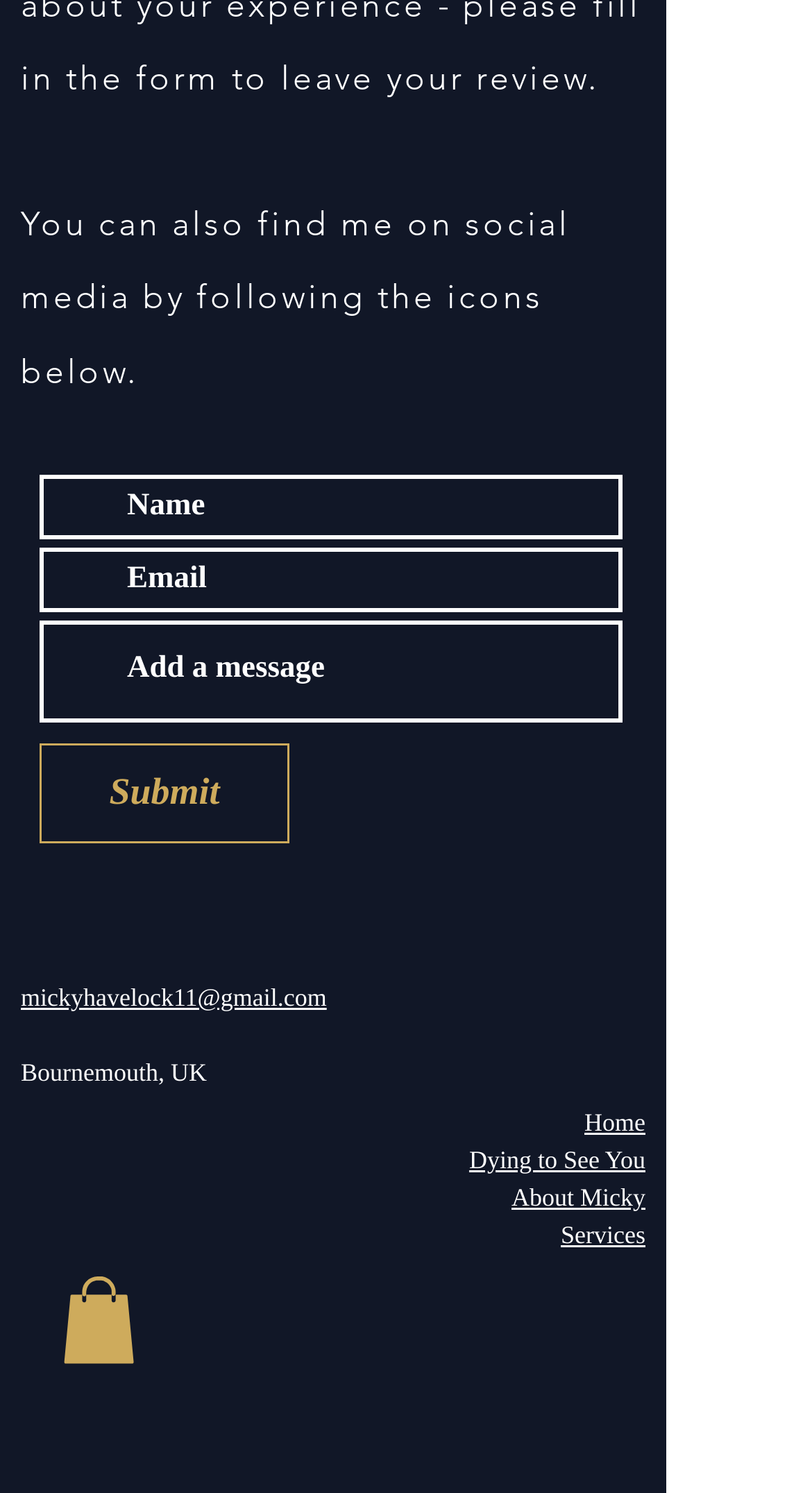Provide the bounding box coordinates of the UI element that matches the description: "About Micky".

[0.63, 0.792, 0.795, 0.811]